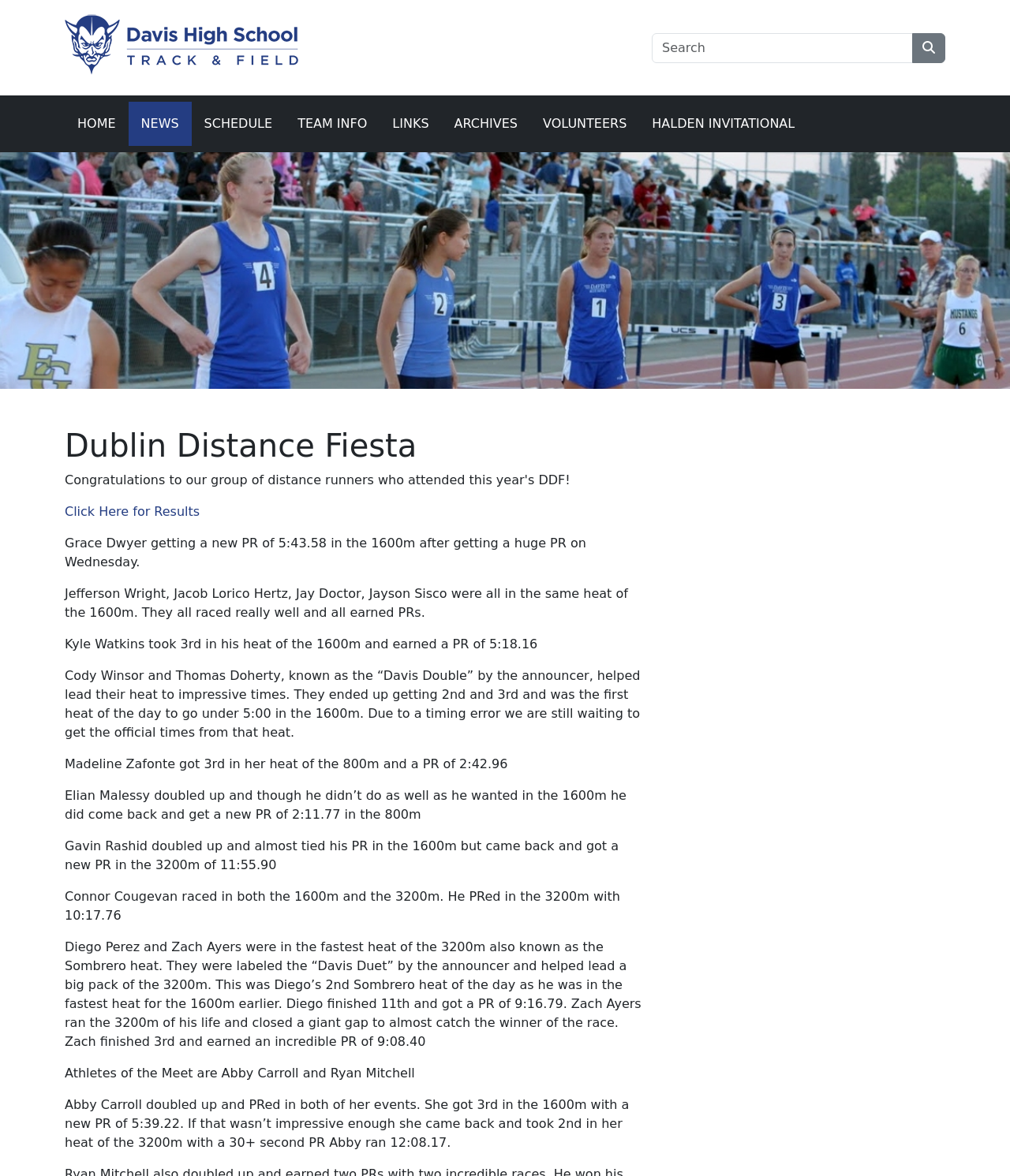Please respond to the question with a concise word or phrase:
What is the position of Abby Carroll in the 1600m?

3rd